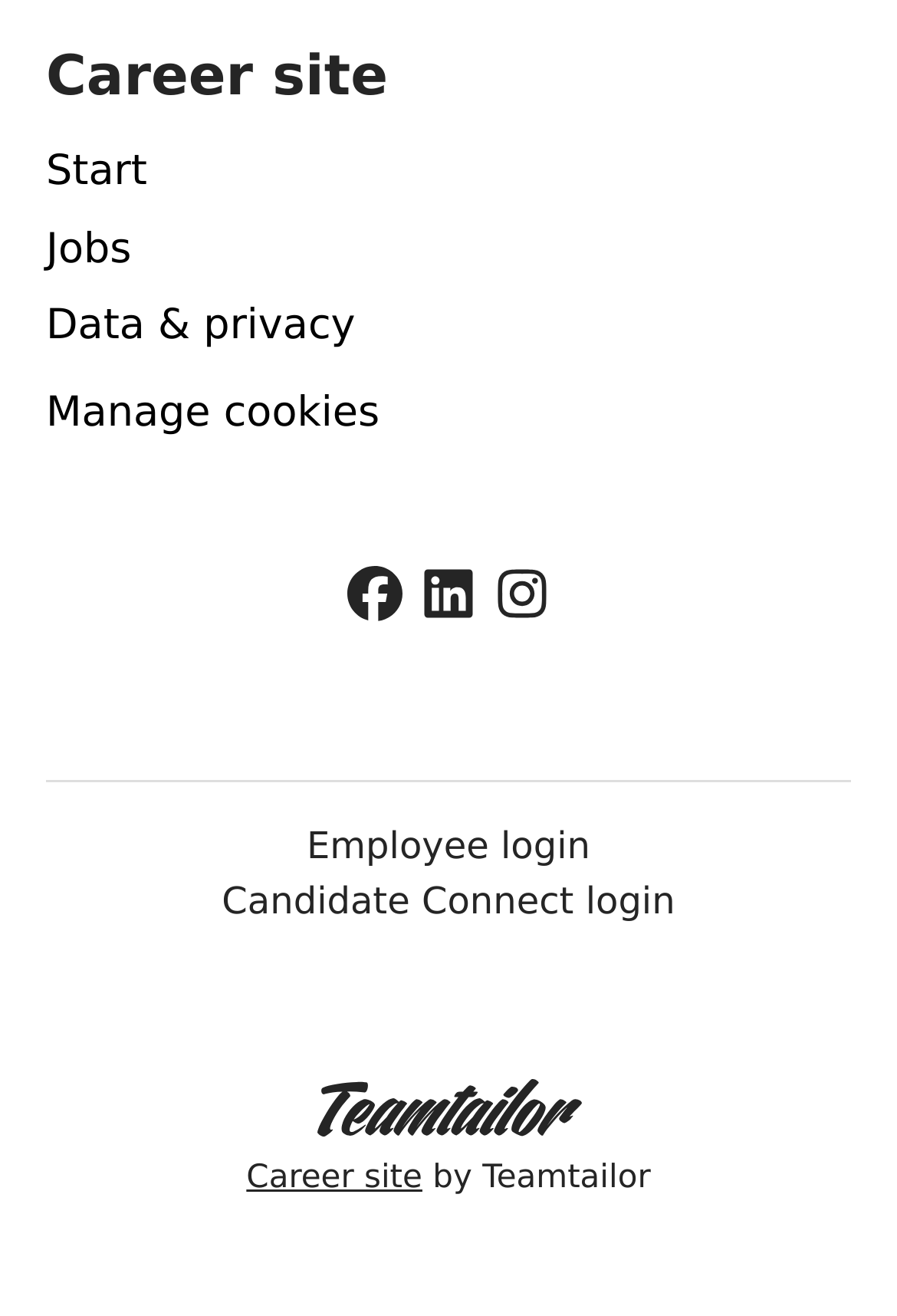Locate the bounding box coordinates of the element that needs to be clicked to carry out the instruction: "Manage cookies". The coordinates should be given as four float numbers ranging from 0 to 1, i.e., [left, top, right, bottom].

[0.051, 0.288, 0.423, 0.34]